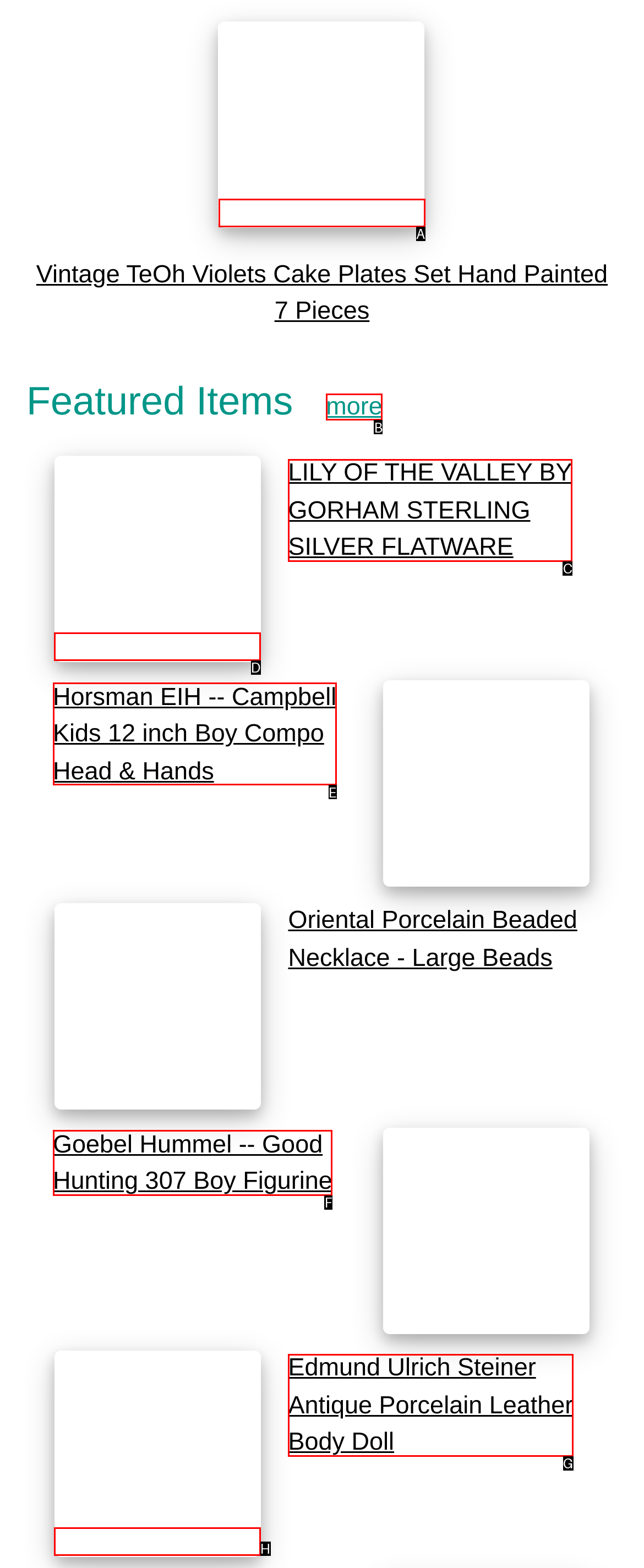Which letter corresponds to the correct option to complete the task: Explore more featured items?
Answer with the letter of the chosen UI element.

B